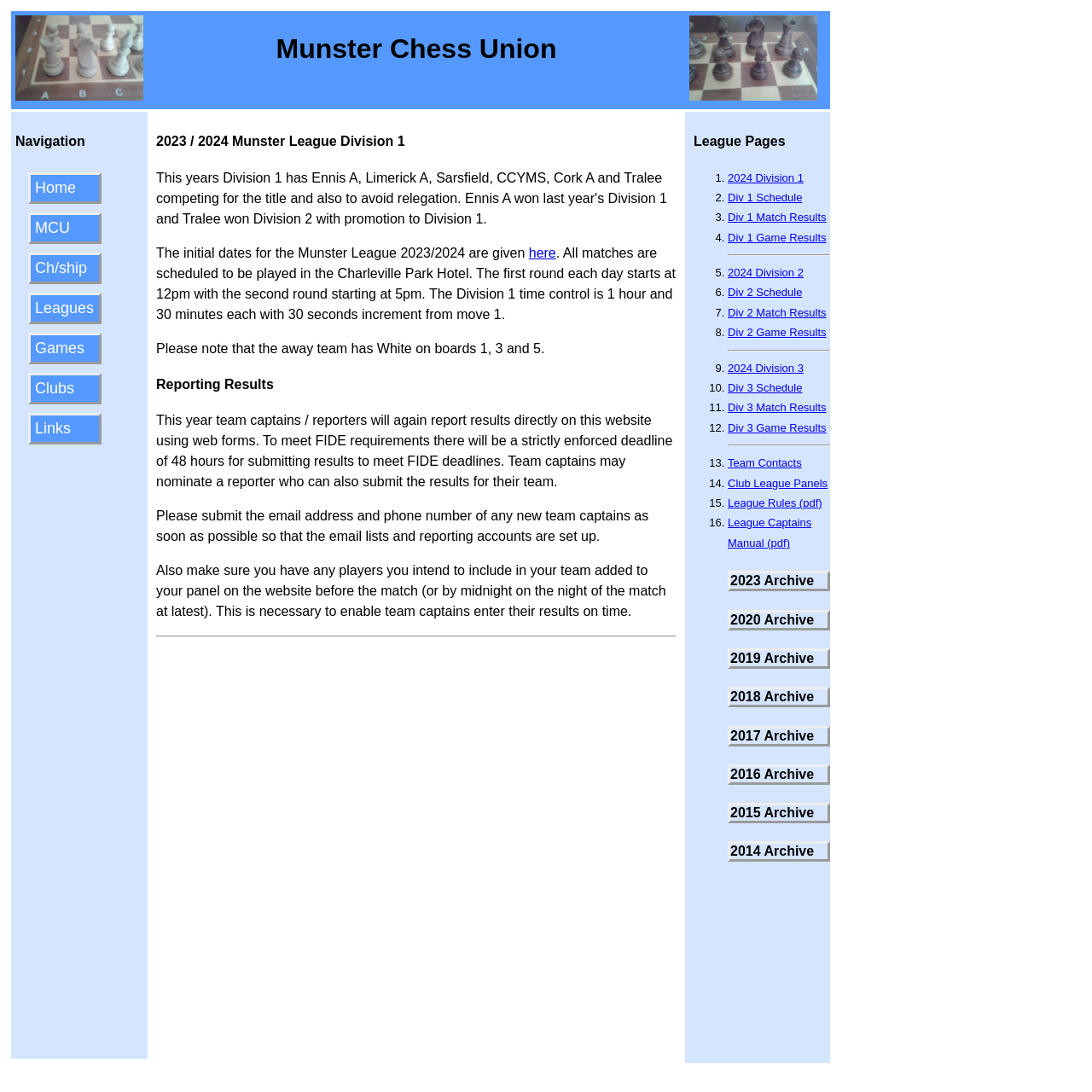Please locate the bounding box coordinates for the element that should be clicked to achieve the following instruction: "Read the 'League Rules'". Ensure the coordinates are given as four float numbers between 0 and 1, i.e., [left, top, right, bottom].

[0.666, 0.455, 0.753, 0.466]